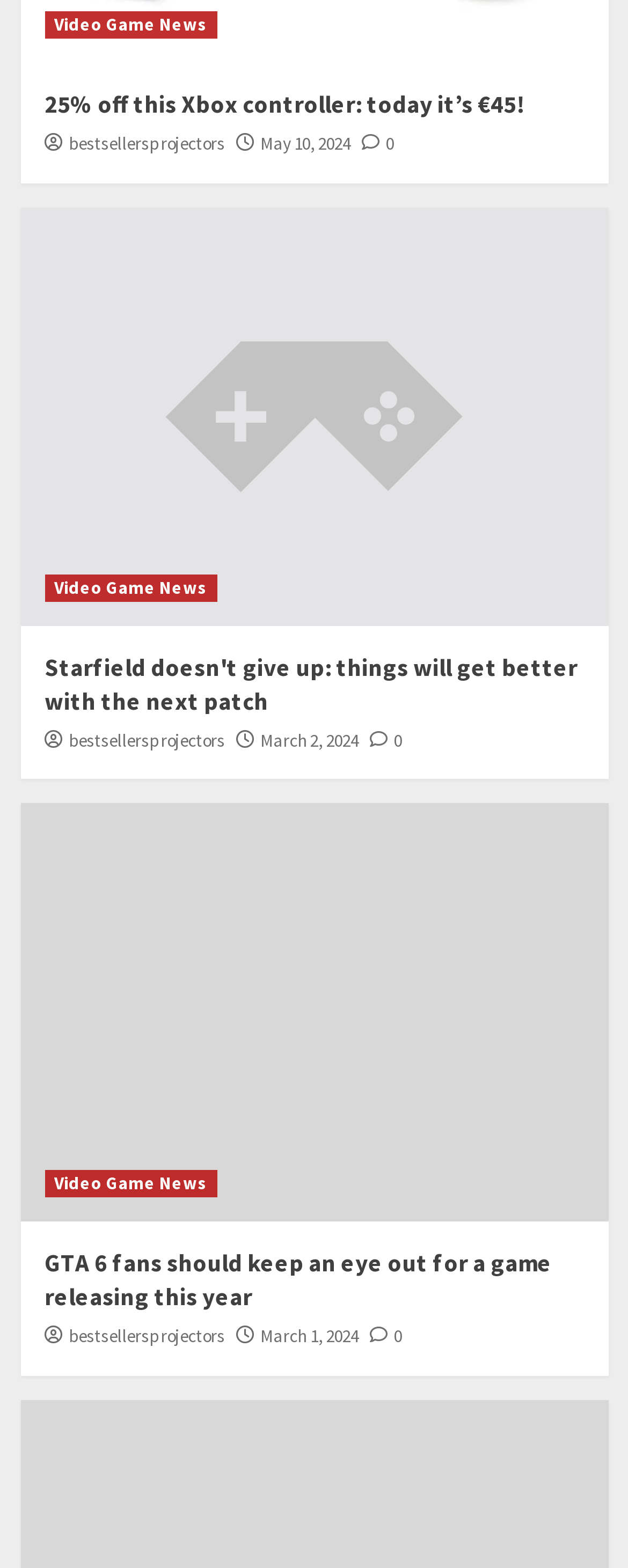Determine the coordinates of the bounding box that should be clicked to complete the instruction: "Visit Video Game News page". The coordinates should be represented by four float numbers between 0 and 1: [left, top, right, bottom].

[0.071, 0.007, 0.345, 0.025]